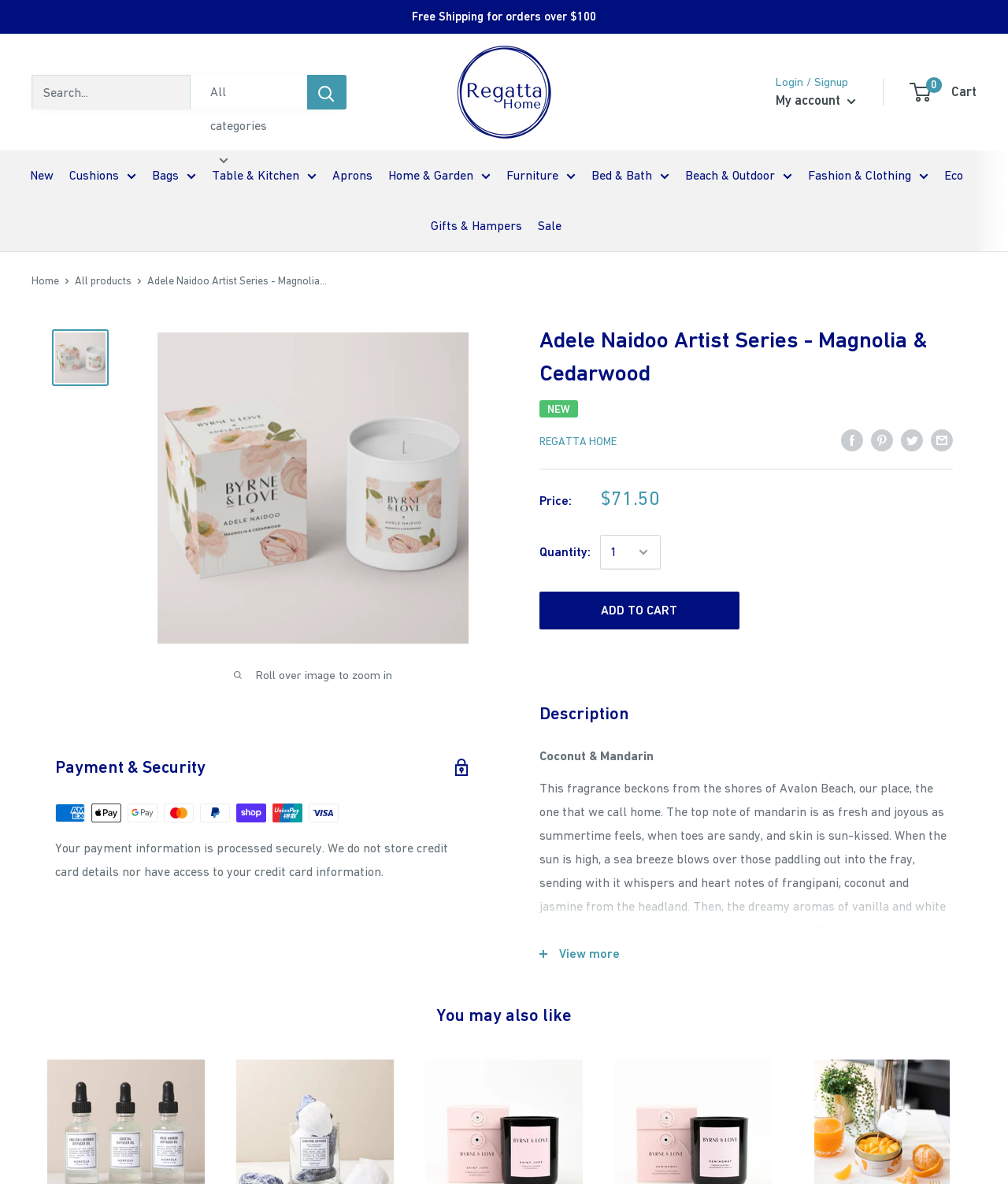Refer to the image and provide an in-depth answer to the question:
What is the price of the product?

The price of the product can be found in the layout table section, which displays the product's price as '$71.50'.